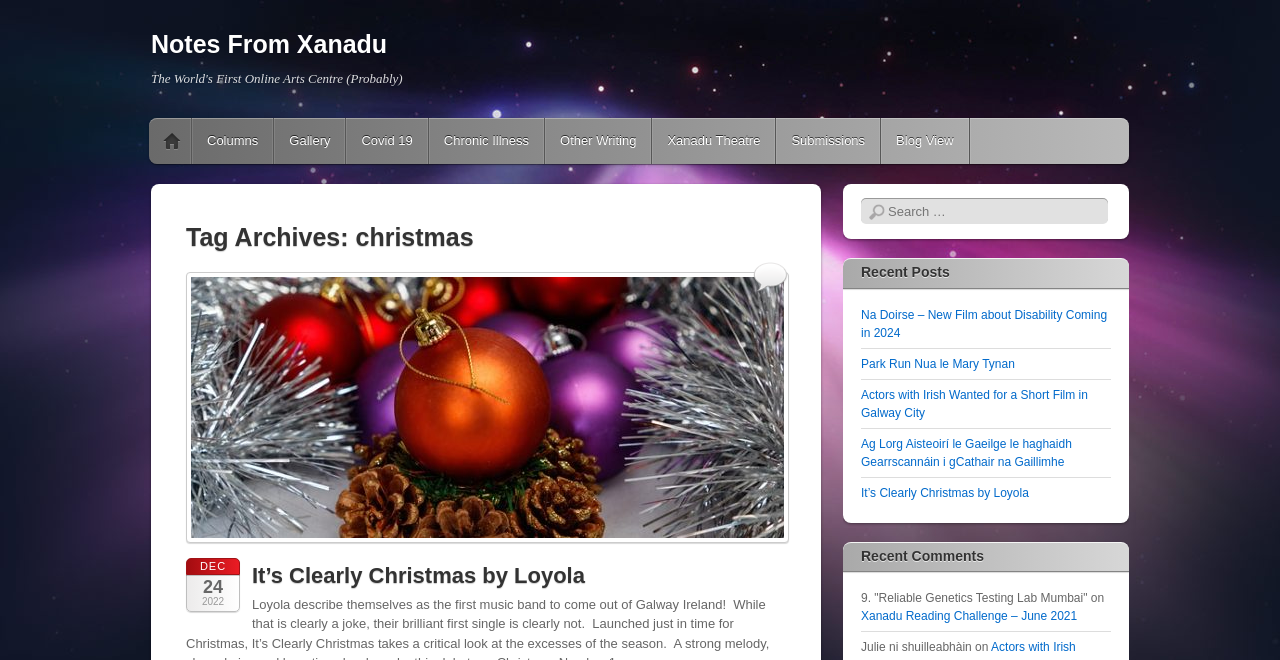Look at the image and give a detailed response to the following question: What is the purpose of the textbox?

The textbox is located next to the static text 'Search' and is likely used for searching the website.